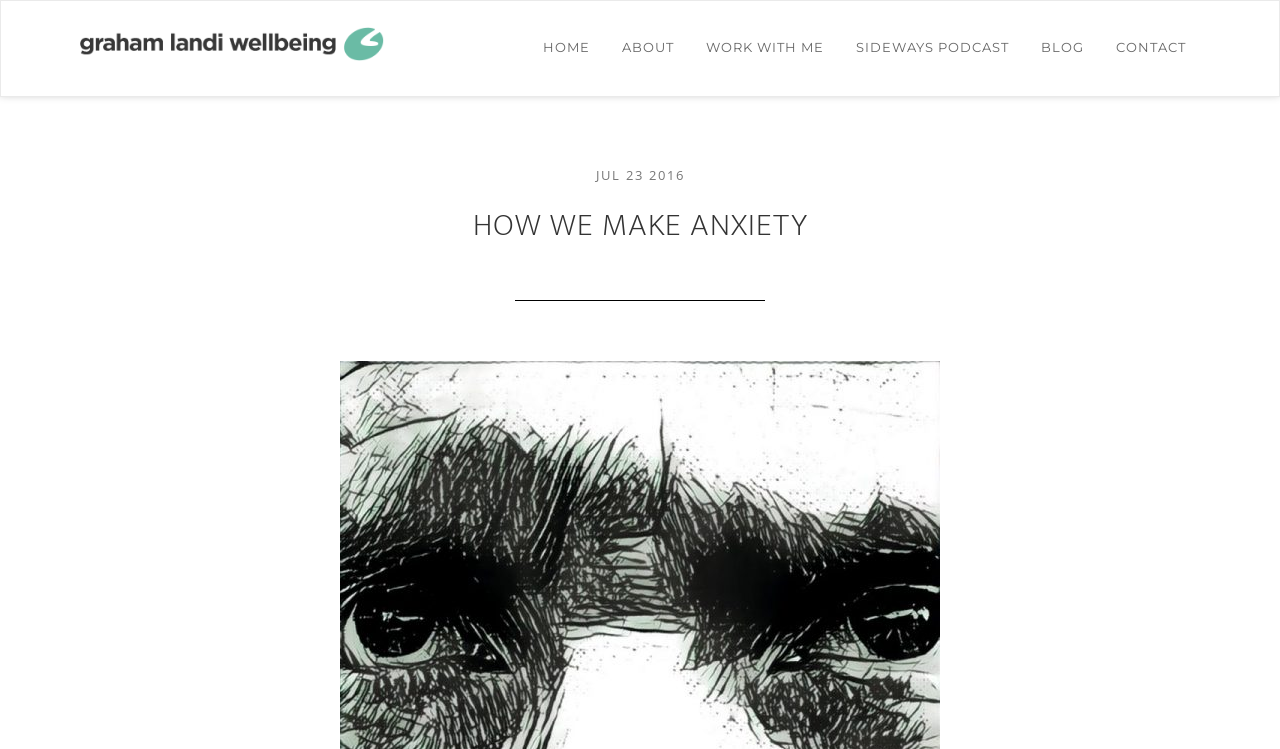Can you find the bounding box coordinates for the UI element given this description: "Sideways Podcast"? Provide the coordinates as four float numbers between 0 and 1: [left, top, right, bottom].

[0.658, 0.001, 0.799, 0.128]